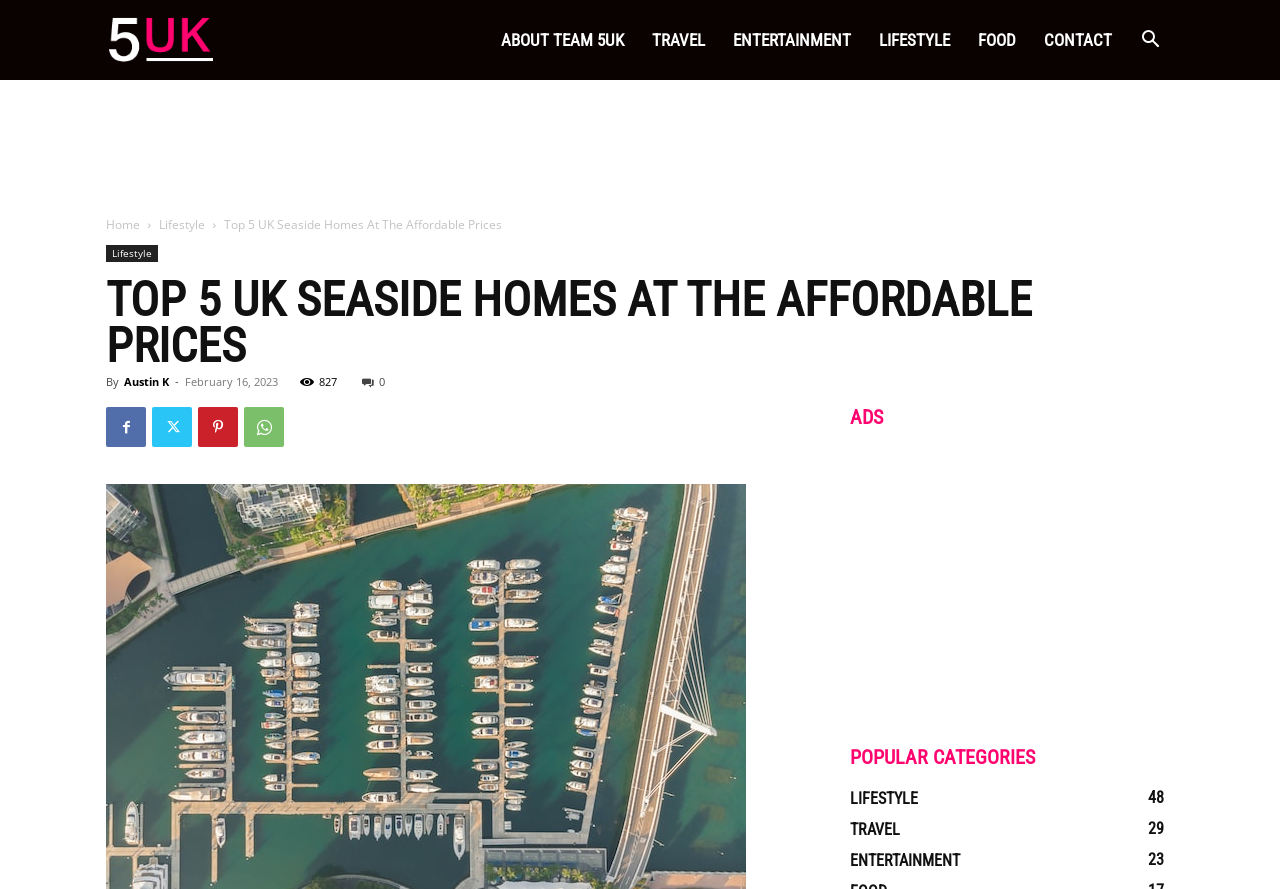Point out the bounding box coordinates of the section to click in order to follow this instruction: "Explore the LIFESTYLE category".

[0.124, 0.243, 0.16, 0.262]